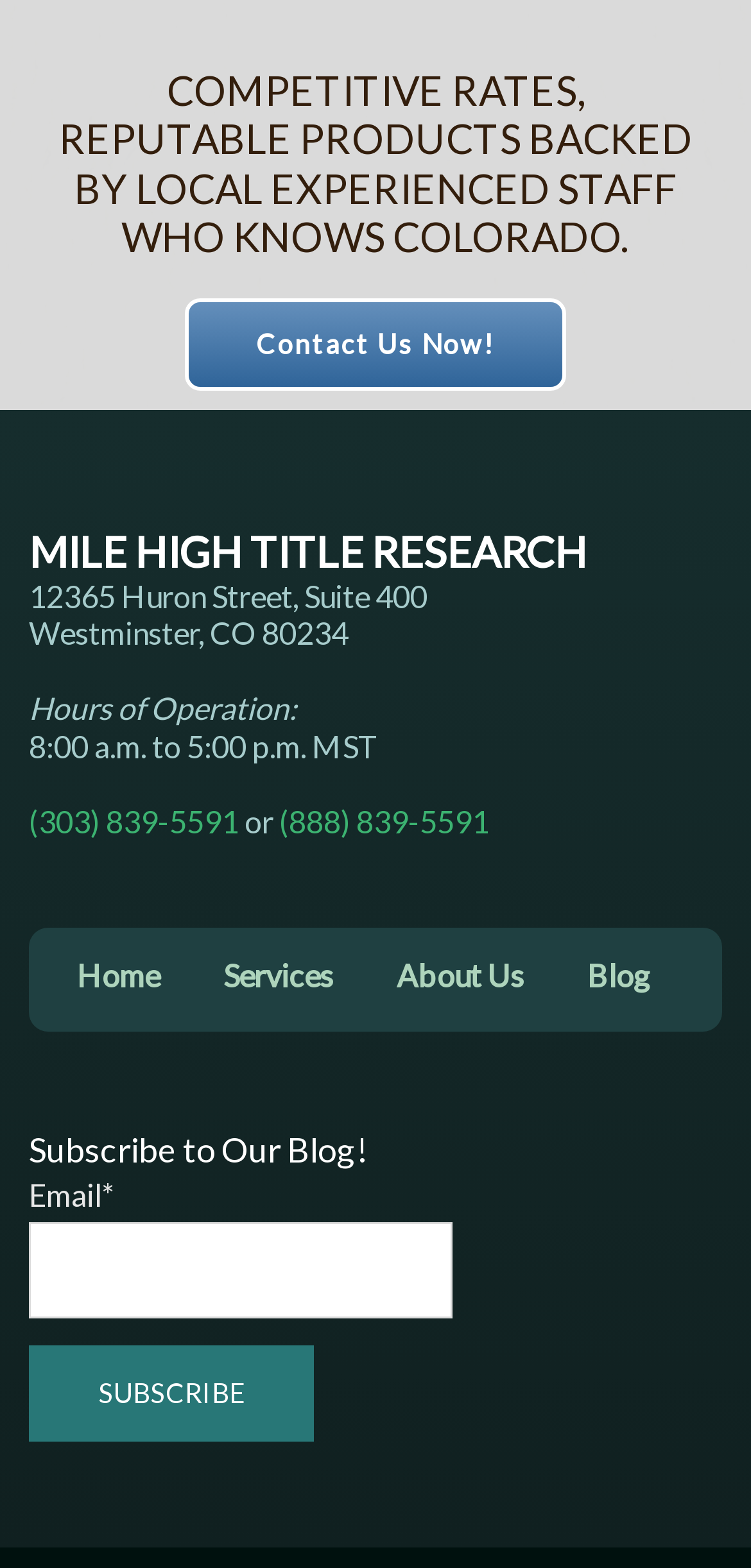Can you provide the bounding box coordinates for the element that should be clicked to implement the instruction: "Enter email address"?

[0.038, 0.779, 0.603, 0.84]